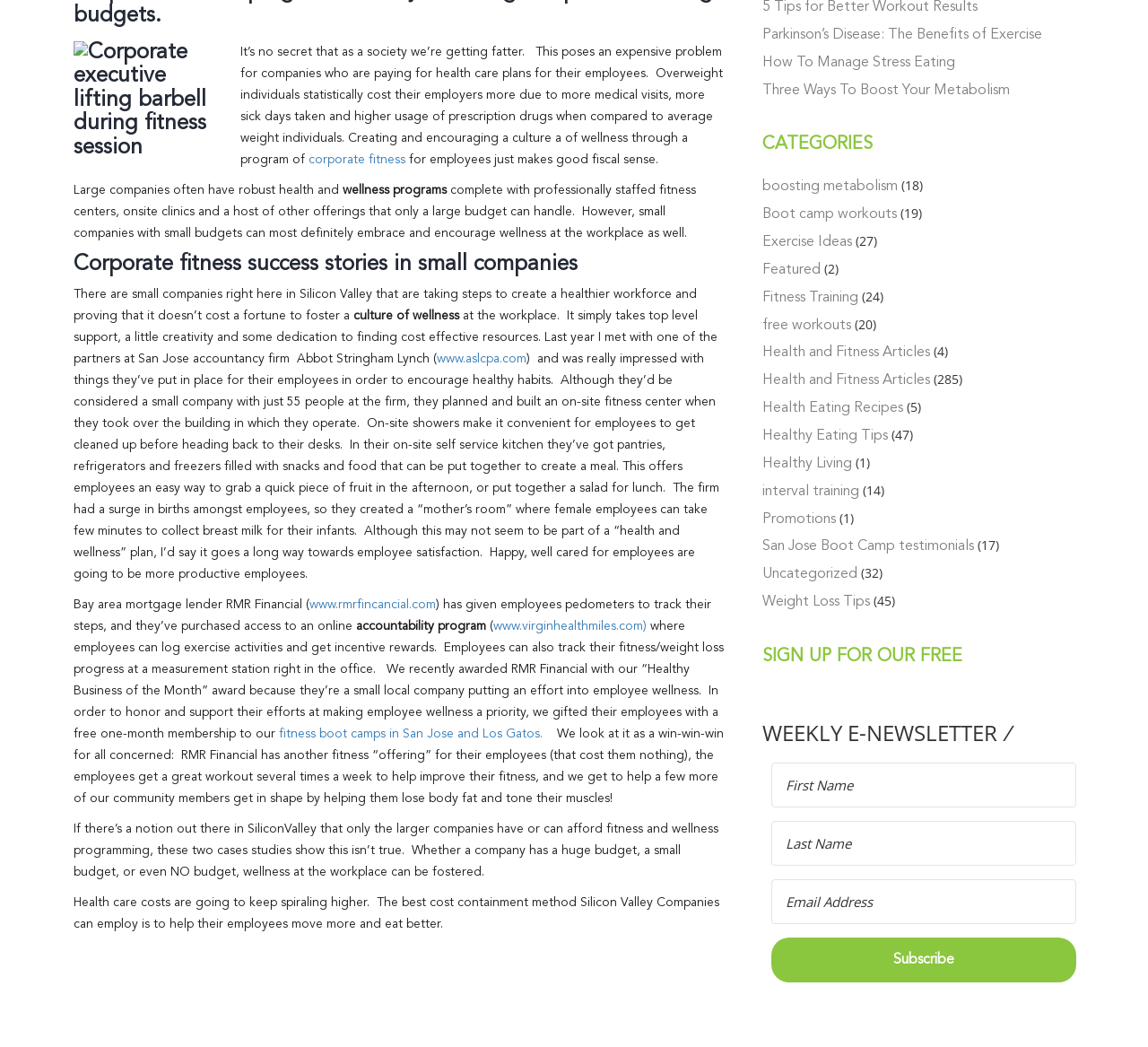Using the provided description: "interval training", find the bounding box coordinates of the corresponding UI element. The output should be four float numbers between 0 and 1, in the format [left, top, right, bottom].

[0.664, 0.462, 0.748, 0.476]